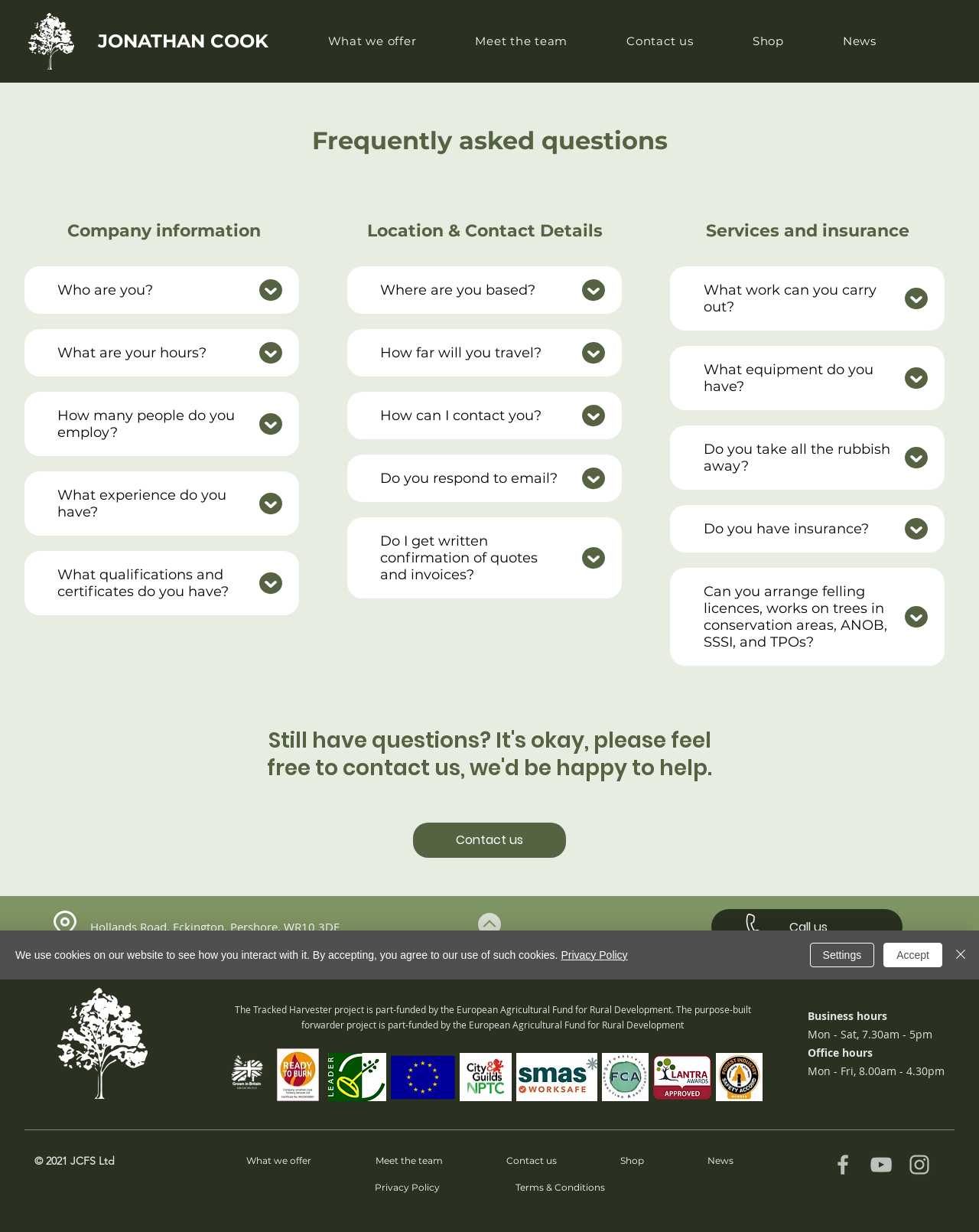Please extract the primary headline from the webpage.

Frequently asked questions